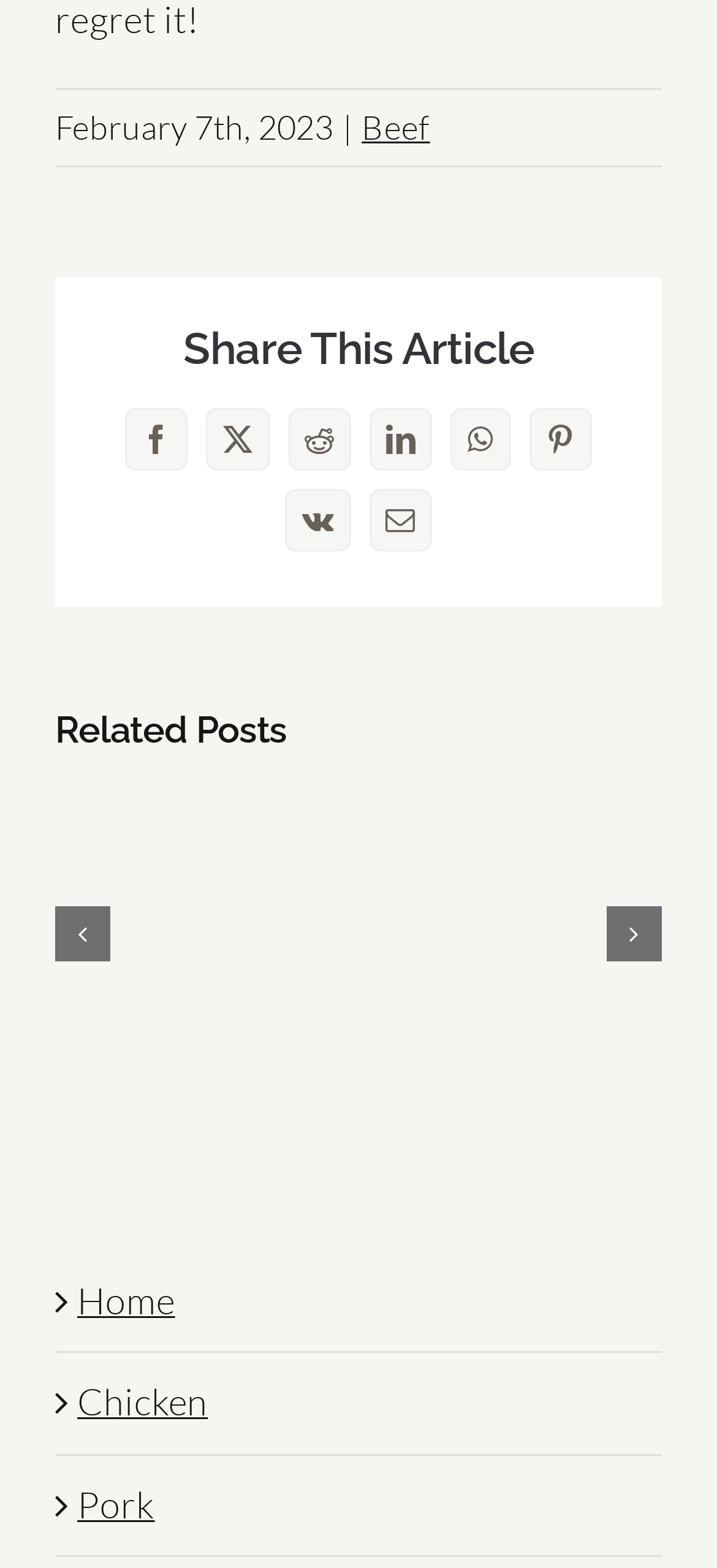How many navigation buttons are there for the related posts?
From the screenshot, provide a brief answer in one word or phrase.

2